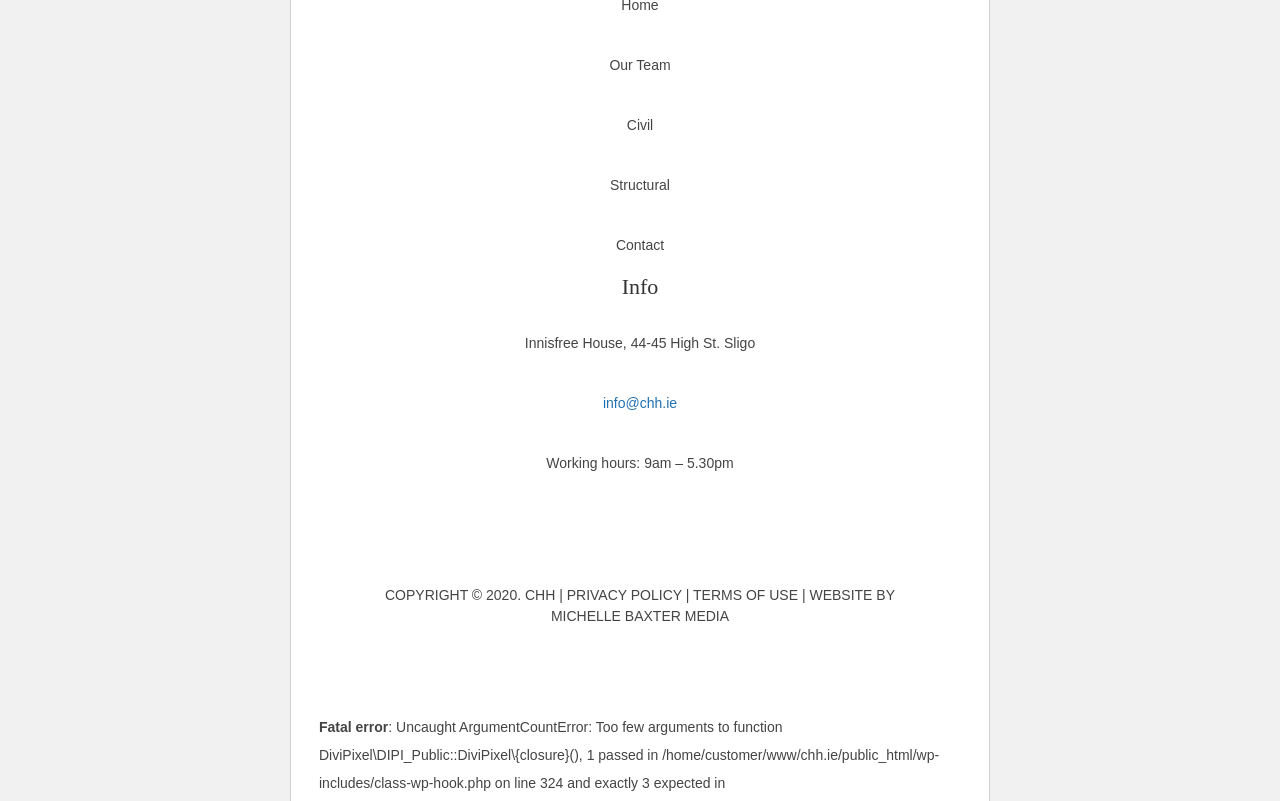Please give a short response to the question using one word or a phrase:
What is the email address of the company?

info@chh.ie